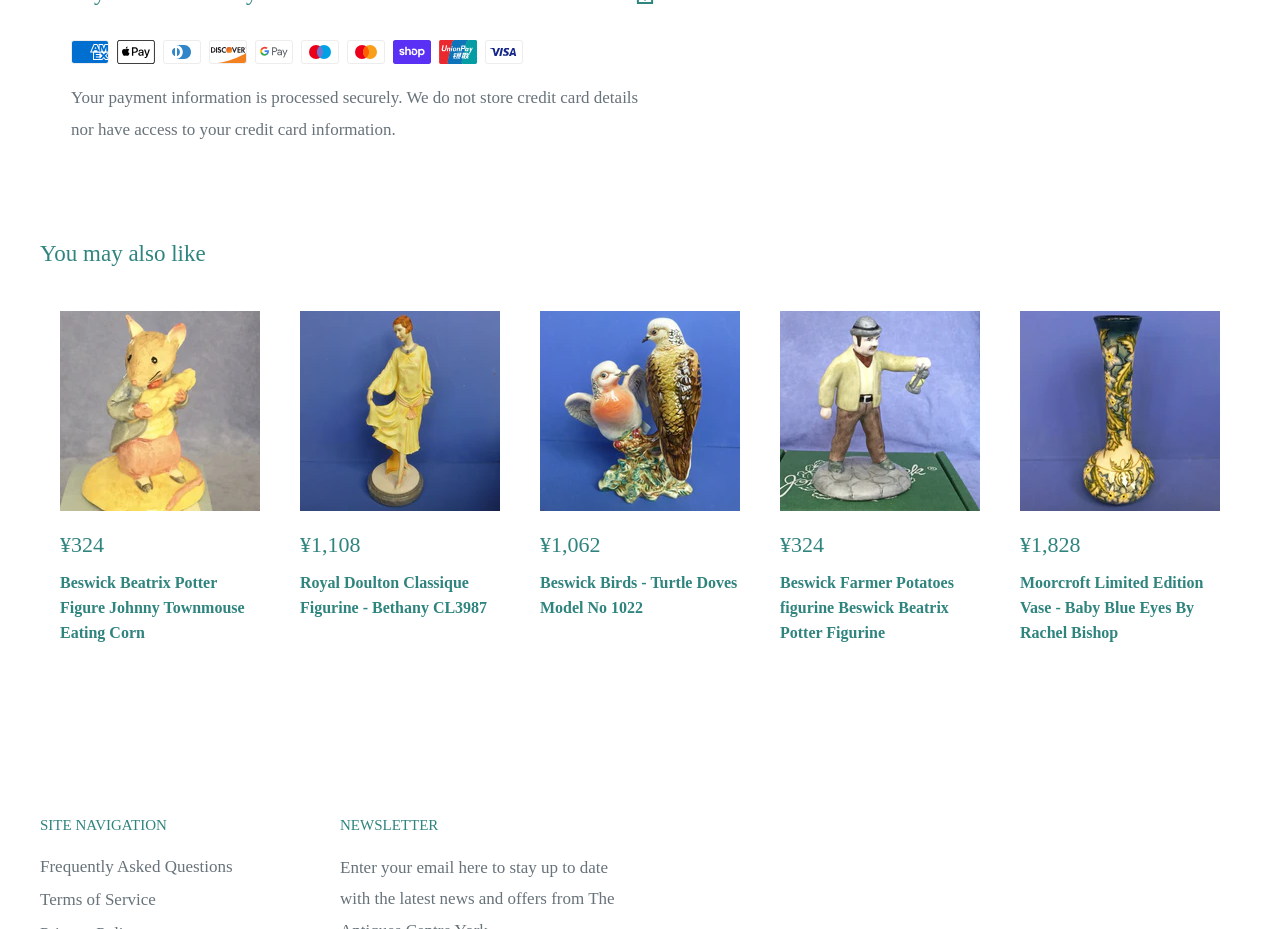Please find the bounding box for the UI element described by: "parent_node: Sale price aria-label="Next"".

[0.955, 0.516, 0.982, 0.554]